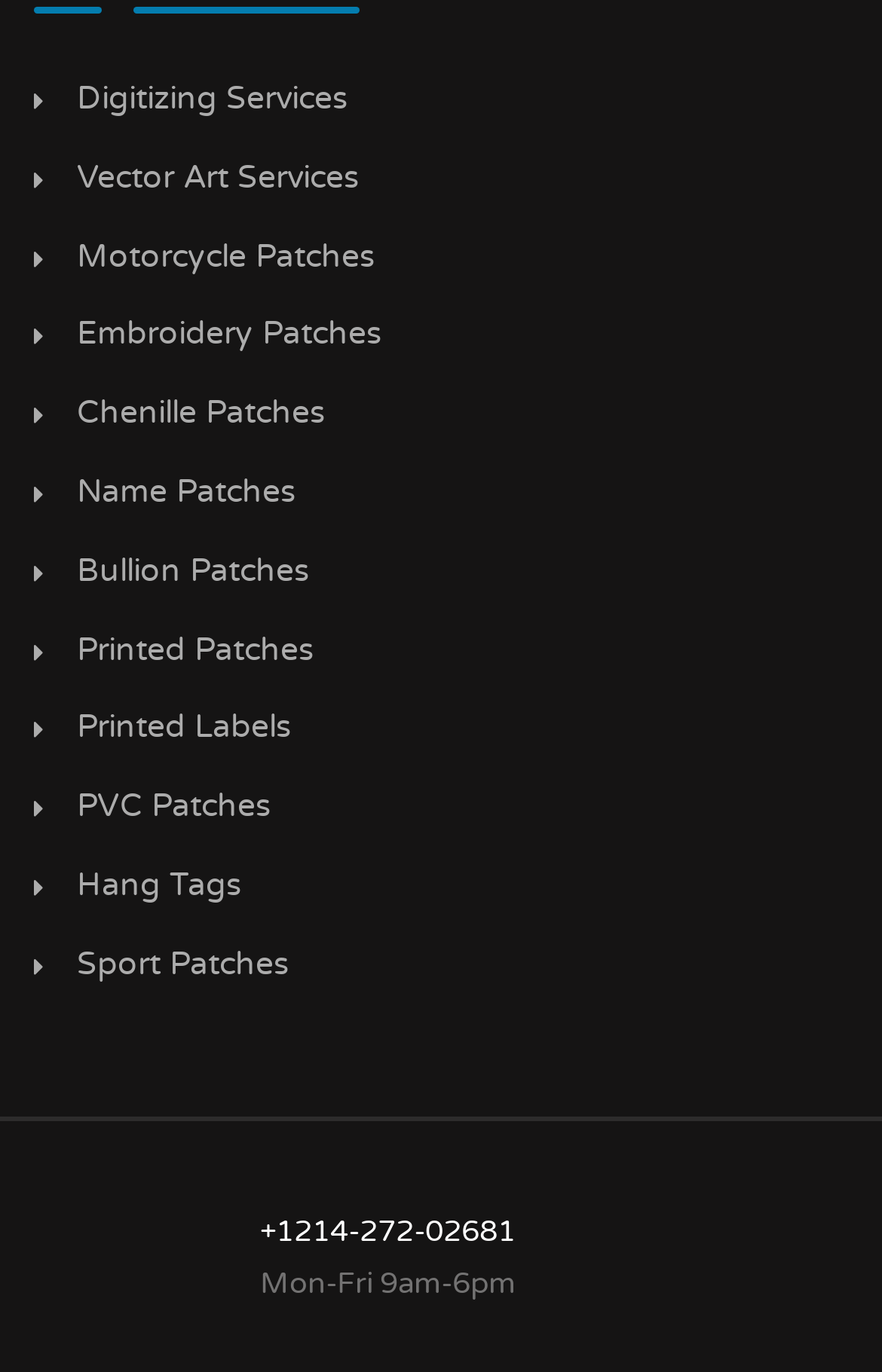Can you find the bounding box coordinates of the area I should click to execute the following instruction: "go to the accessibility page"?

None